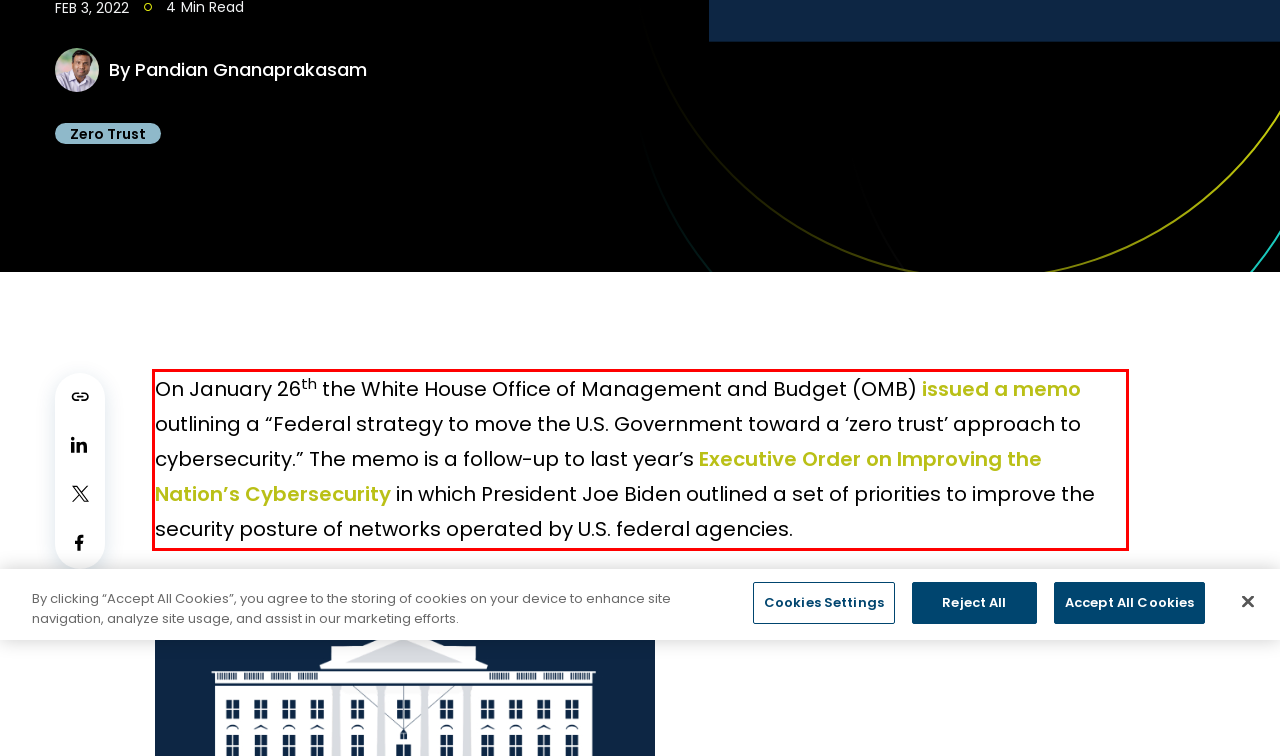Analyze the screenshot of the webpage and extract the text from the UI element that is inside the red bounding box.

On January 26th the White House Office of Management and Budget (OMB) issued a memo outlining a “Federal strategy to move the U.S. Government toward a ‘zero trust’ approach to cybersecurity.” The memo is a follow-up to last year’s Executive Order on Improving the Nation’s Cybersecurity in which President Joe Biden outlined a set of priorities to improve the security posture of networks operated by U.S. federal agencies.